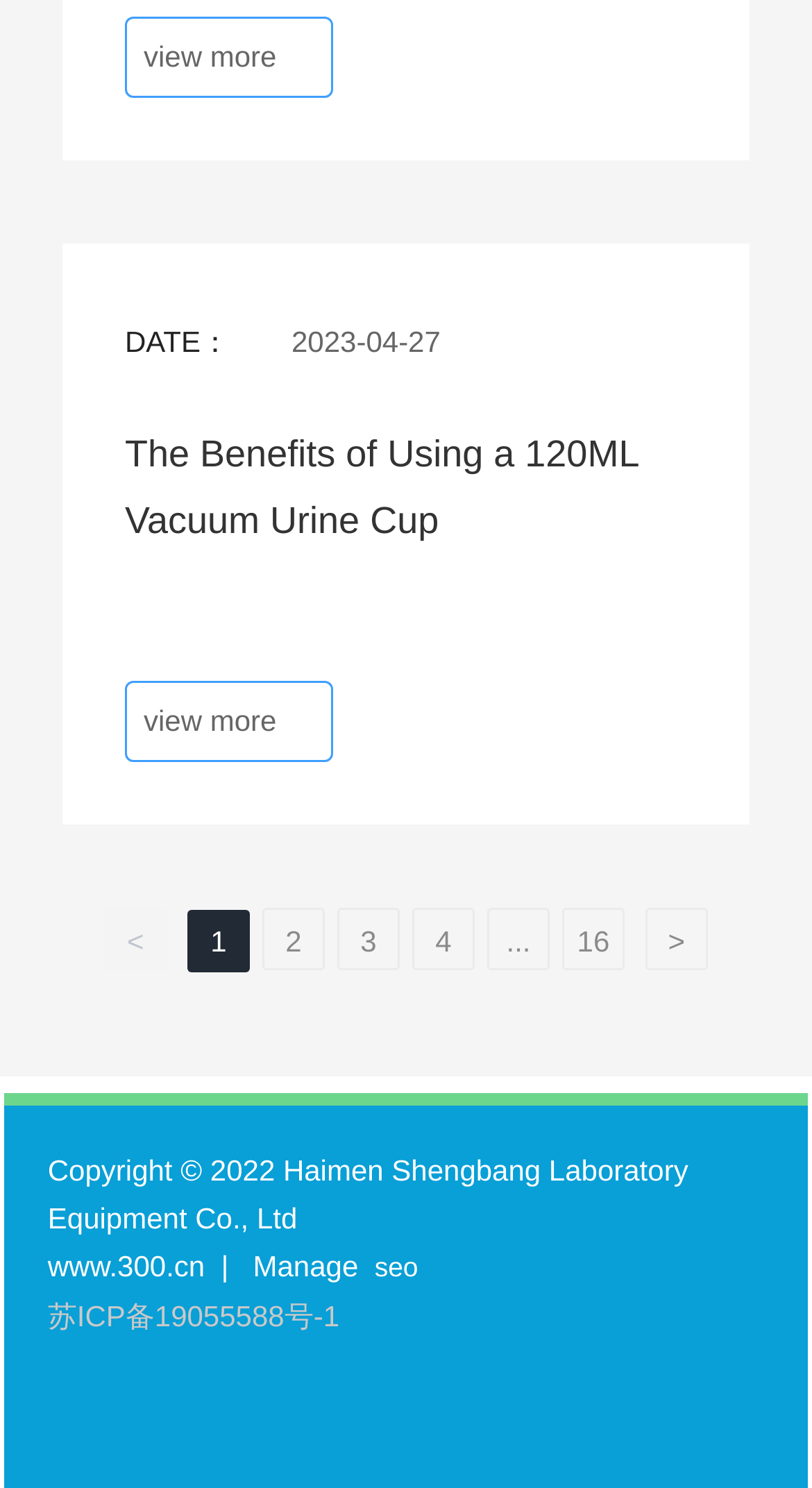Find the bounding box coordinates of the area that needs to be clicked in order to achieve the following instruction: "go to the next page". The coordinates should be specified as four float numbers between 0 and 1, i.e., [left, top, right, bottom].

[0.795, 0.61, 0.872, 0.652]